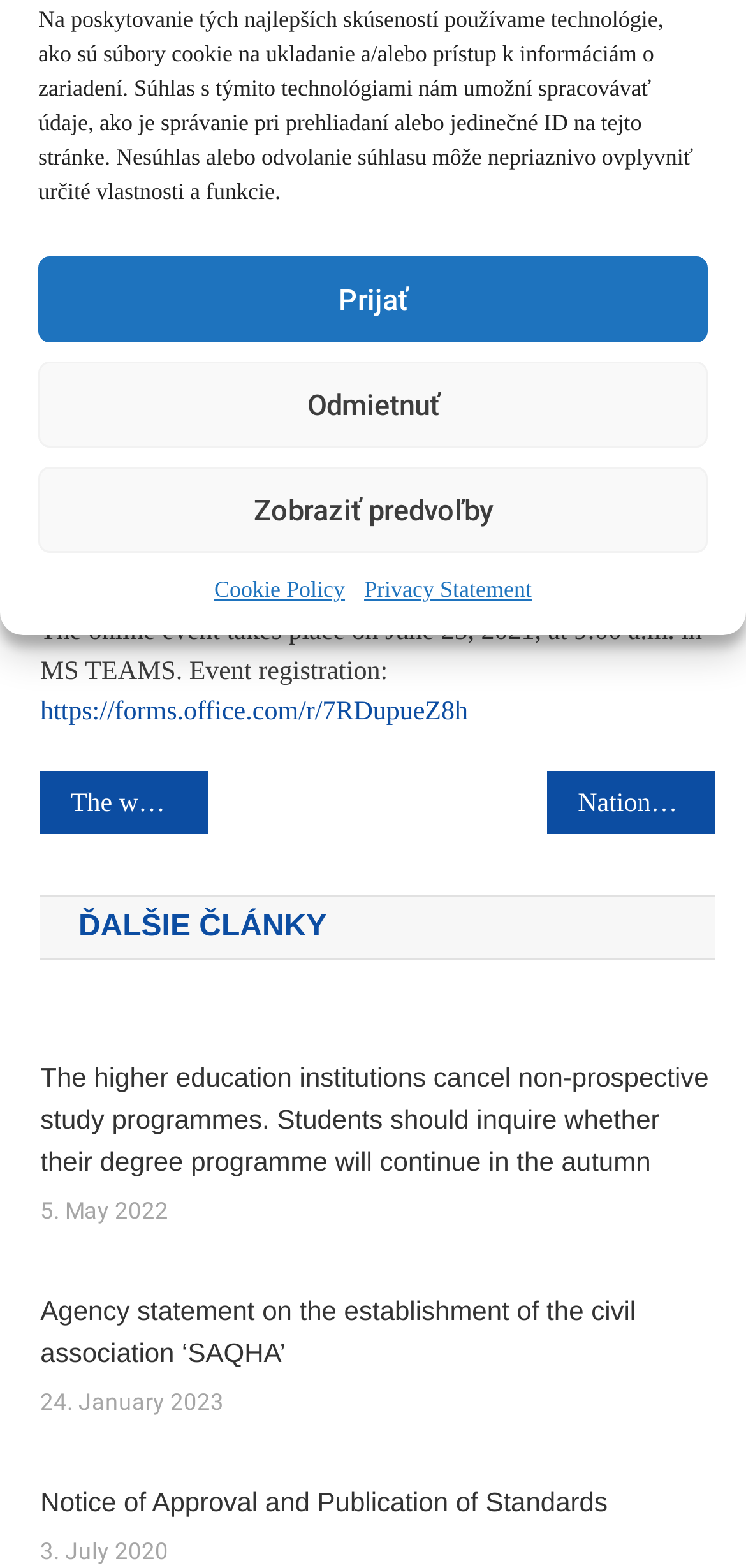Show the bounding box coordinates for the HTML element as described: "TOP_en".

[0.207, 0.028, 0.371, 0.053]